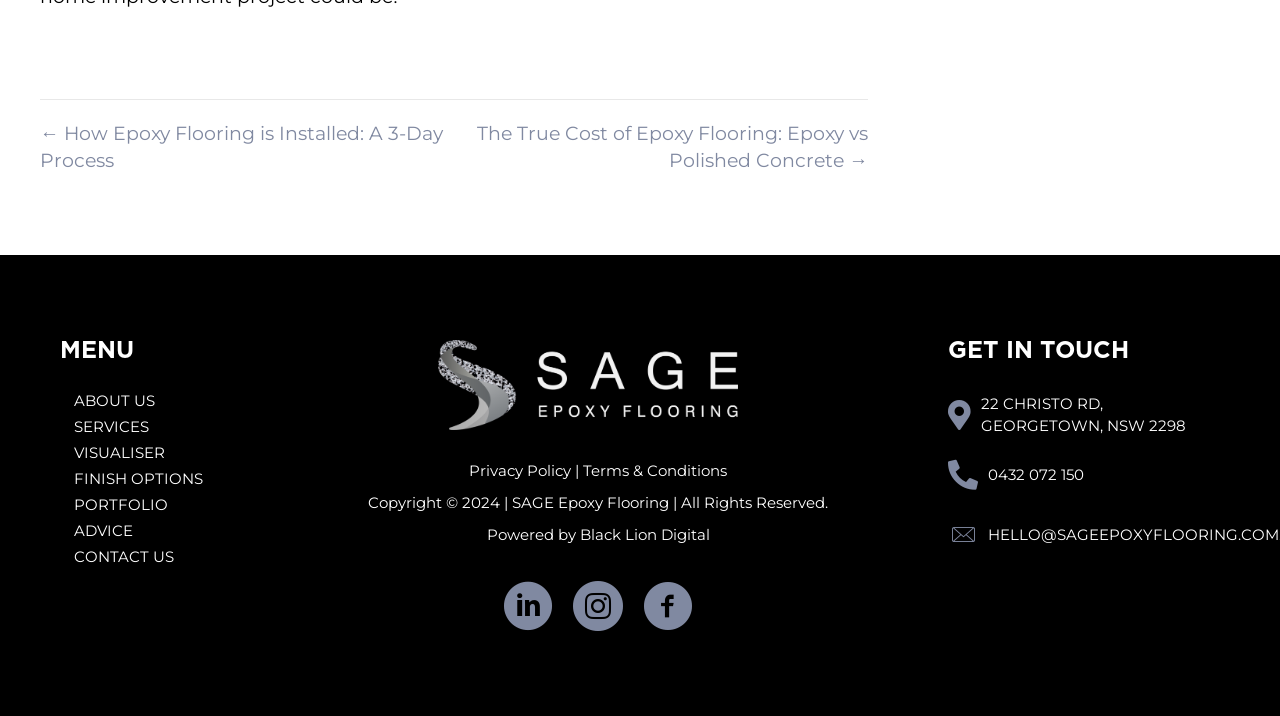Could you find the bounding box coordinates of the clickable area to complete this instruction: "contact us via phone"?

[0.772, 0.648, 0.847, 0.678]